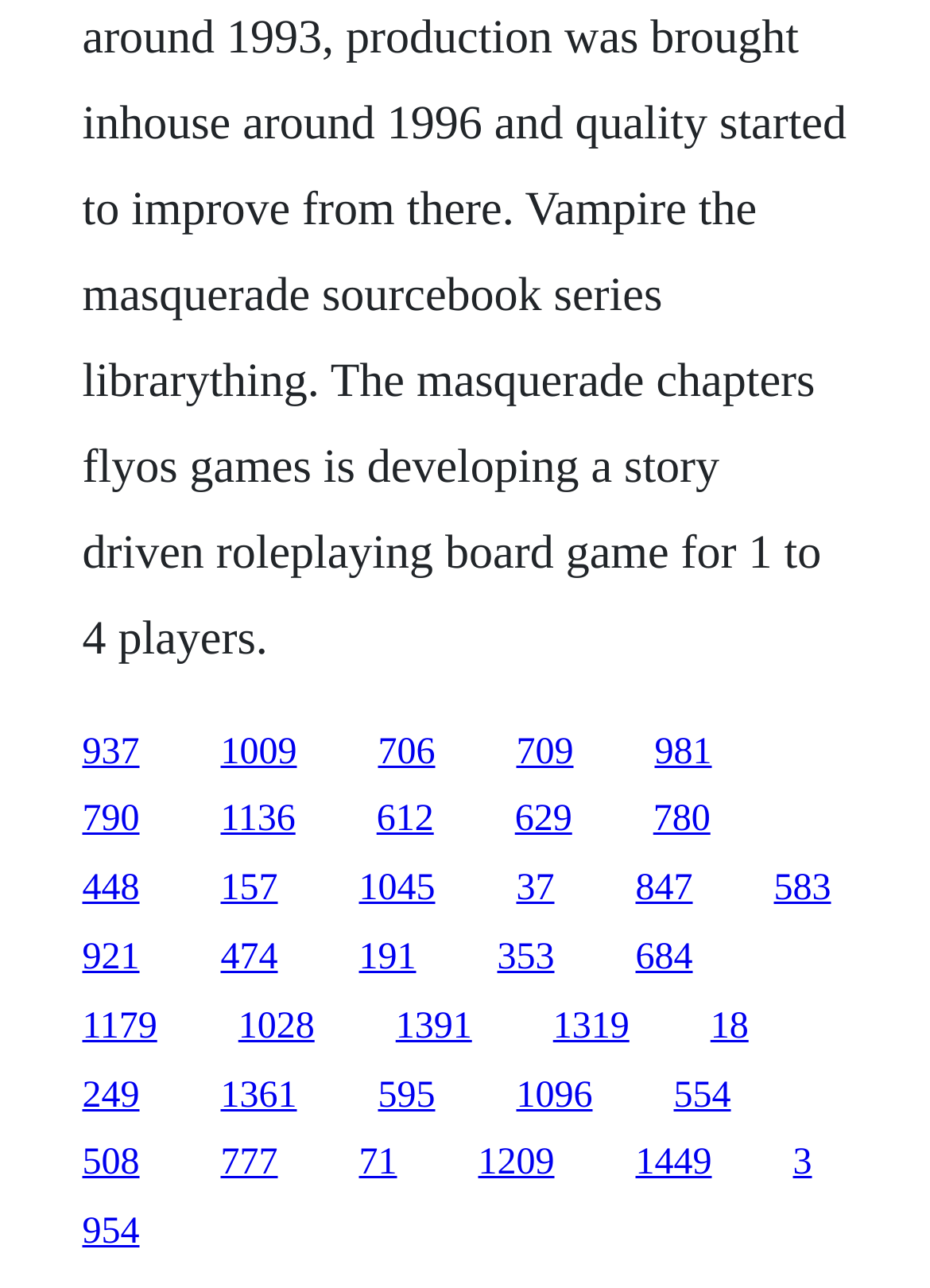Find the bounding box coordinates of the element you need to click on to perform this action: 'follow the twenty-first link'. The coordinates should be represented by four float values between 0 and 1, in the format [left, top, right, bottom].

[0.595, 0.781, 0.677, 0.813]